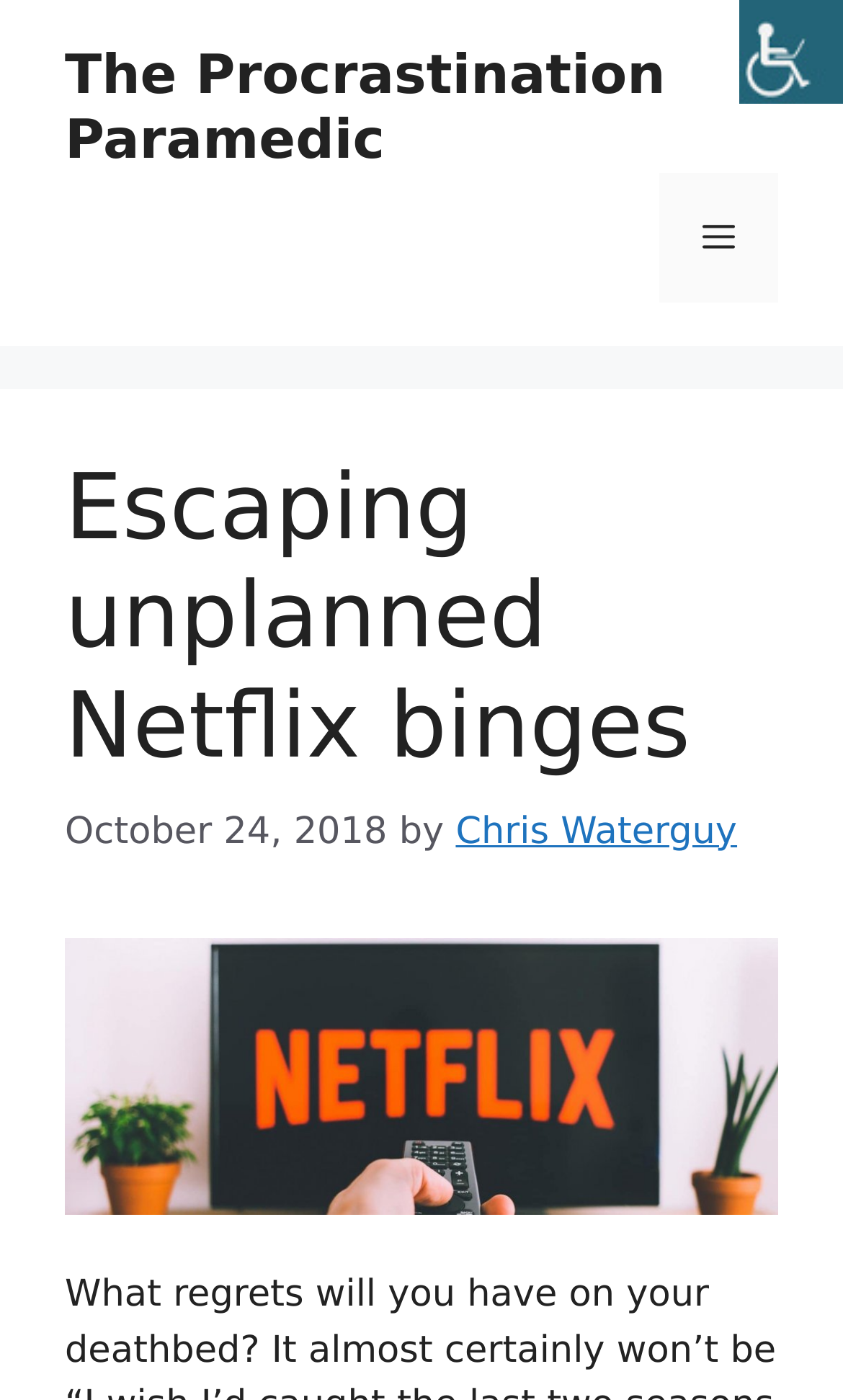What is the date of the article?
Based on the image, respond with a single word or phrase.

October 24, 2018